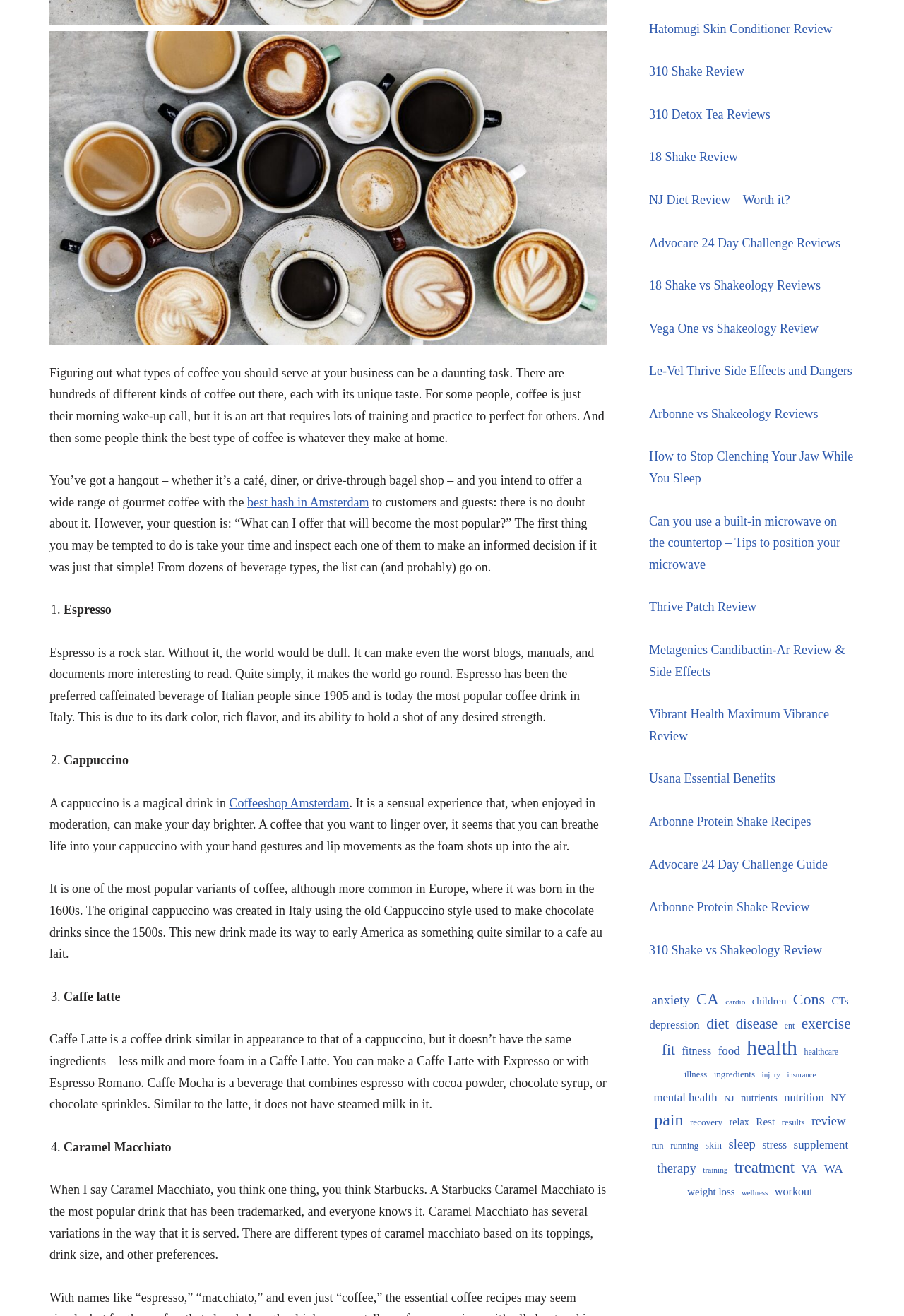Given the webpage screenshot, identify the bounding box of the UI element that matches this description: "CTs".

[0.92, 0.753, 0.939, 0.769]